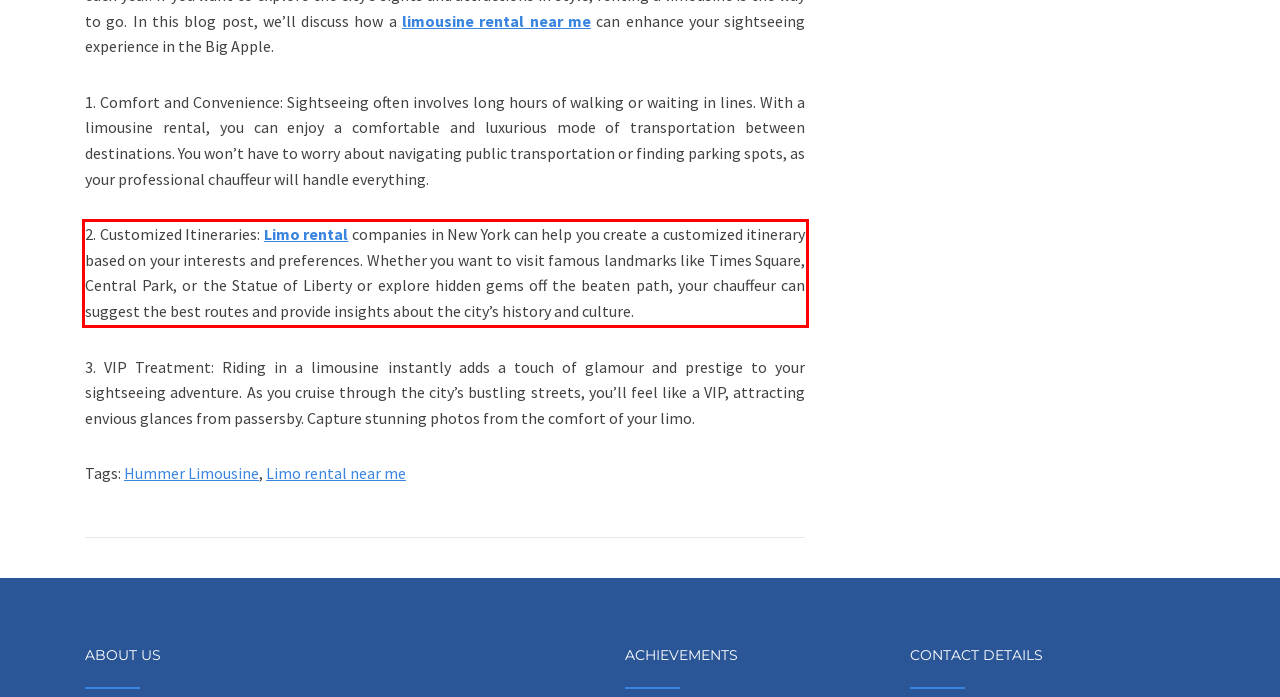Using the provided screenshot of a webpage, recognize the text inside the red rectangle bounding box by performing OCR.

2. Customized Itineraries: Limo rental companies in New York can help you create a customized itinerary based on your interests and preferences. Whether you want to visit famous landmarks like Times Square, Central Park, or the Statue of Liberty or explore hidden gems off the beaten path, your chauffeur can suggest the best routes and provide insights about the city’s history and culture.